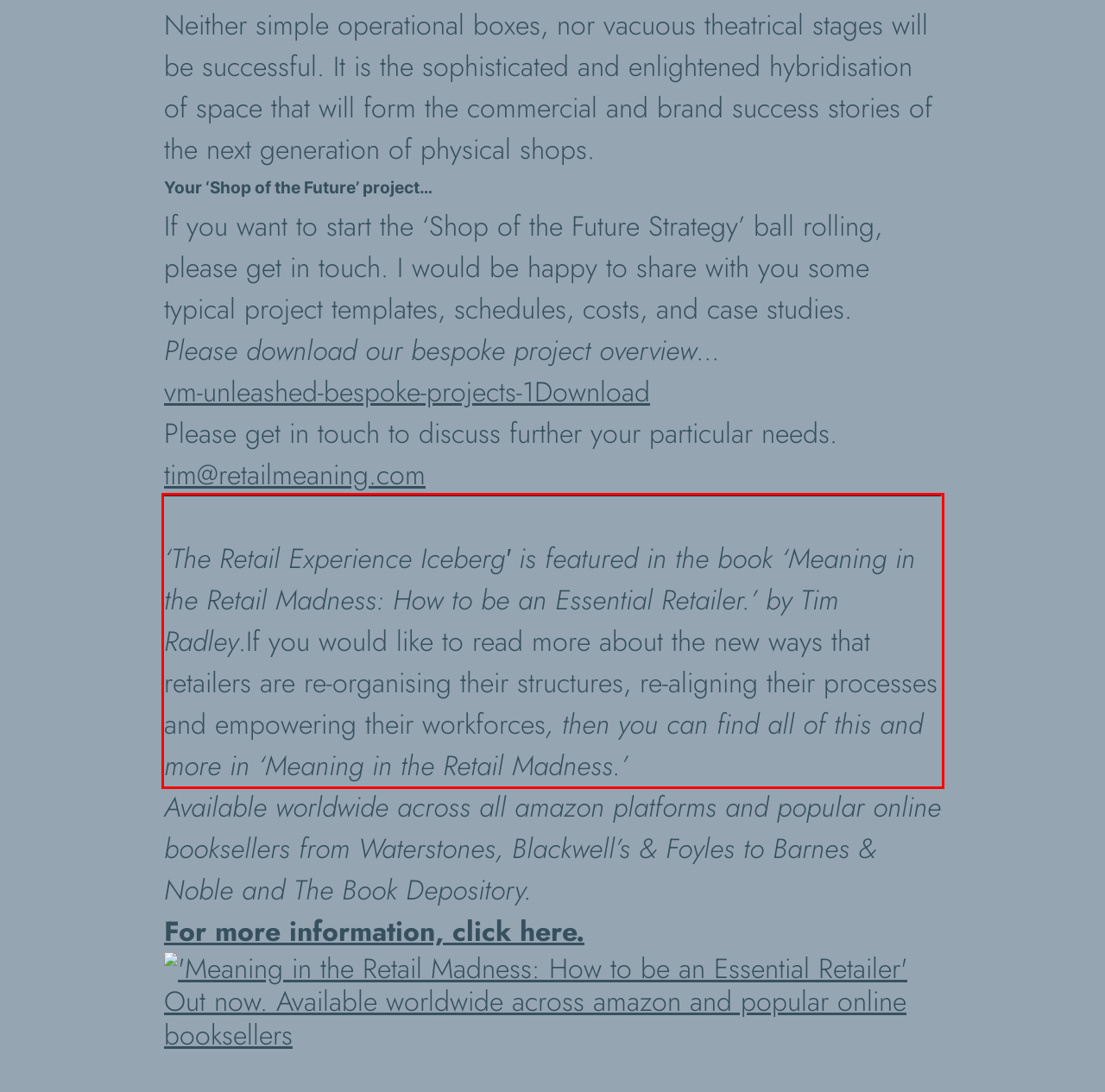You are presented with a screenshot containing a red rectangle. Extract the text found inside this red bounding box.

‘The Retail Experience Iceberg′ is featured in the book ‘Meaning in the Retail Madness: How to be an Essential Retailer.’ by Tim Radley.If you would like to read more about the new ways that retailers are re-organising their structures, re-aligning their processes and empowering their workforces, then you can find all of this and more in ‘Meaning in the Retail Madness.’